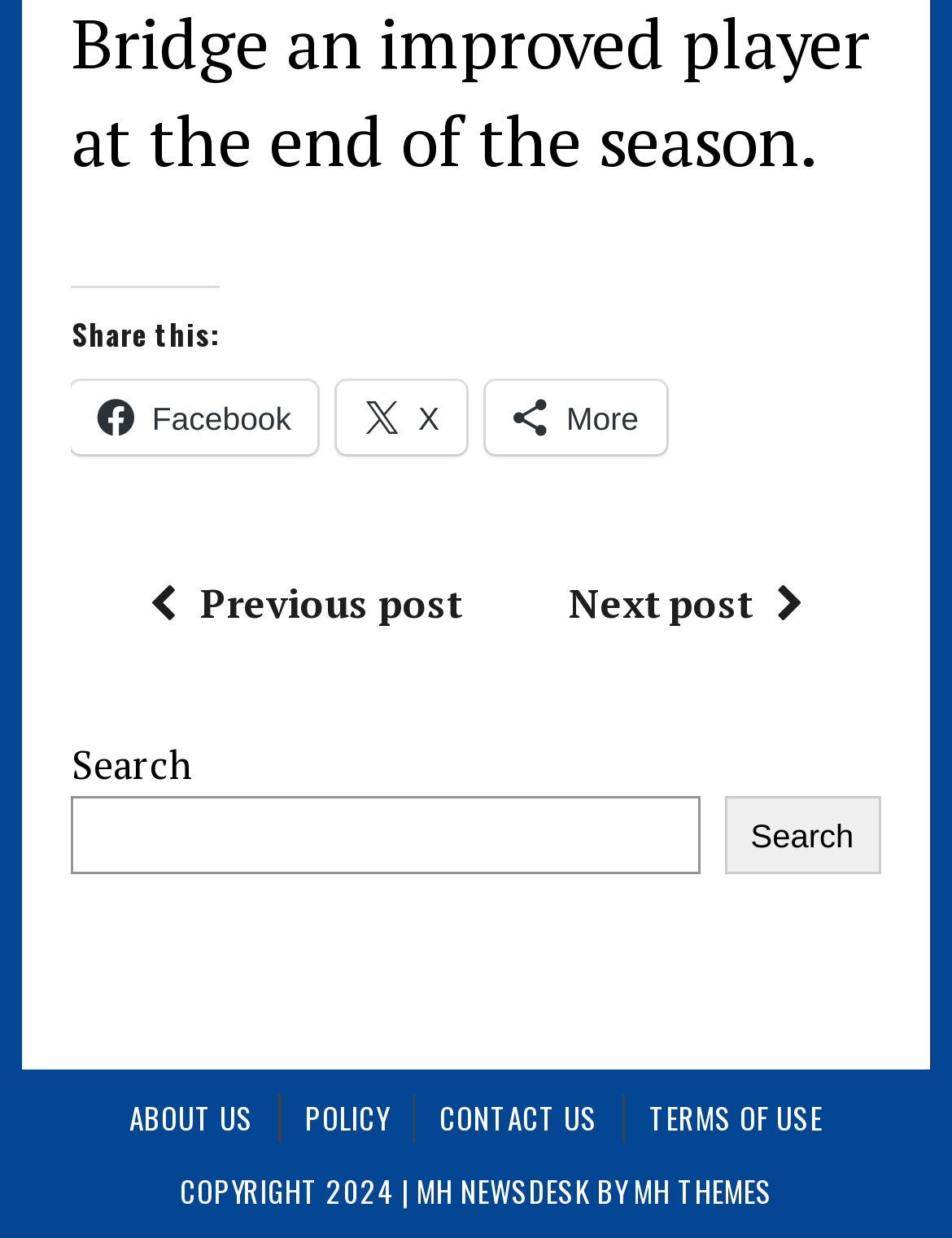Predict the bounding box of the UI element that fits this description: "MH Themes".

[0.665, 0.944, 0.812, 0.977]